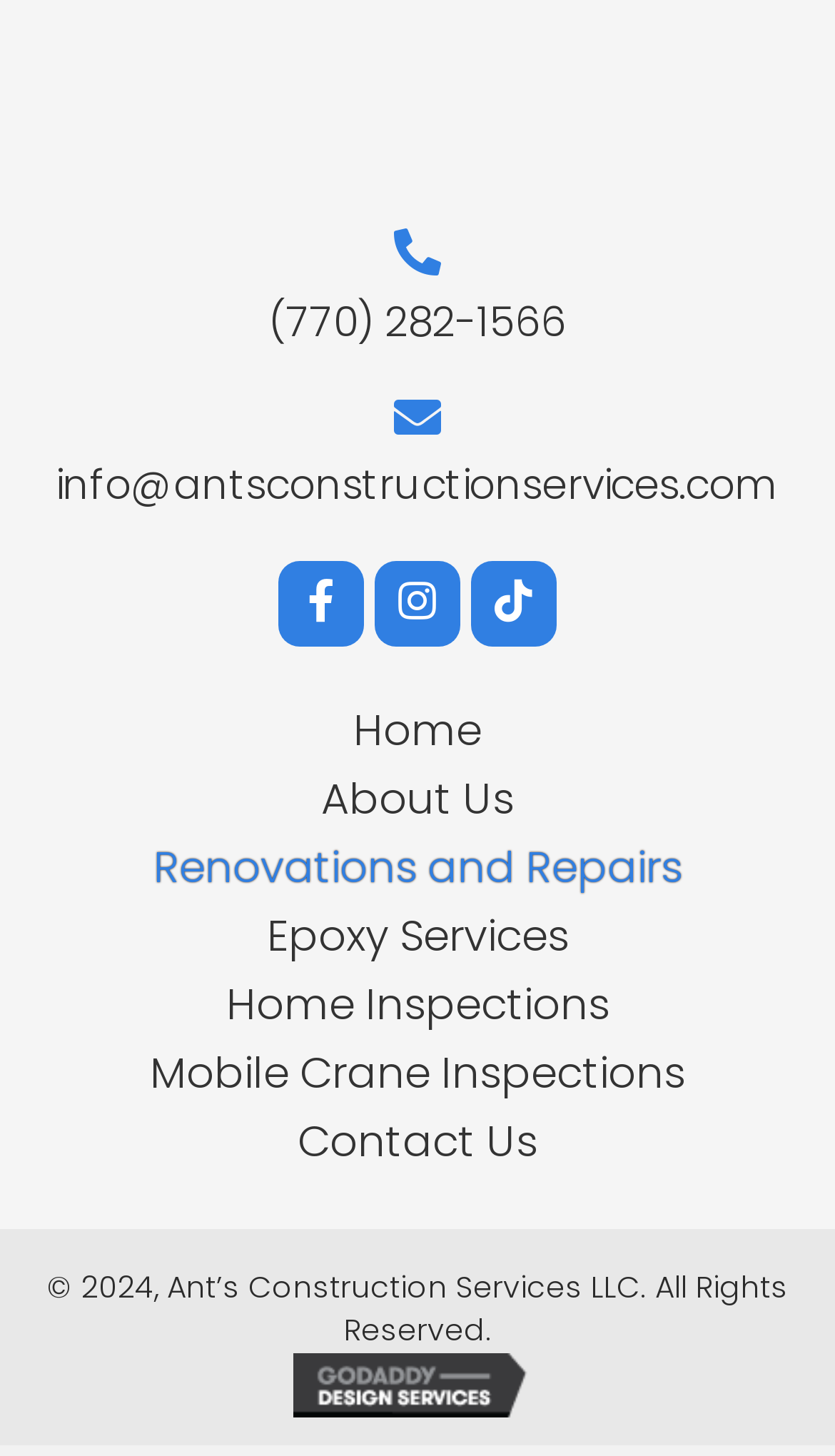Locate the bounding box coordinates of the area where you should click to accomplish the instruction: "Get Tax Advice".

None